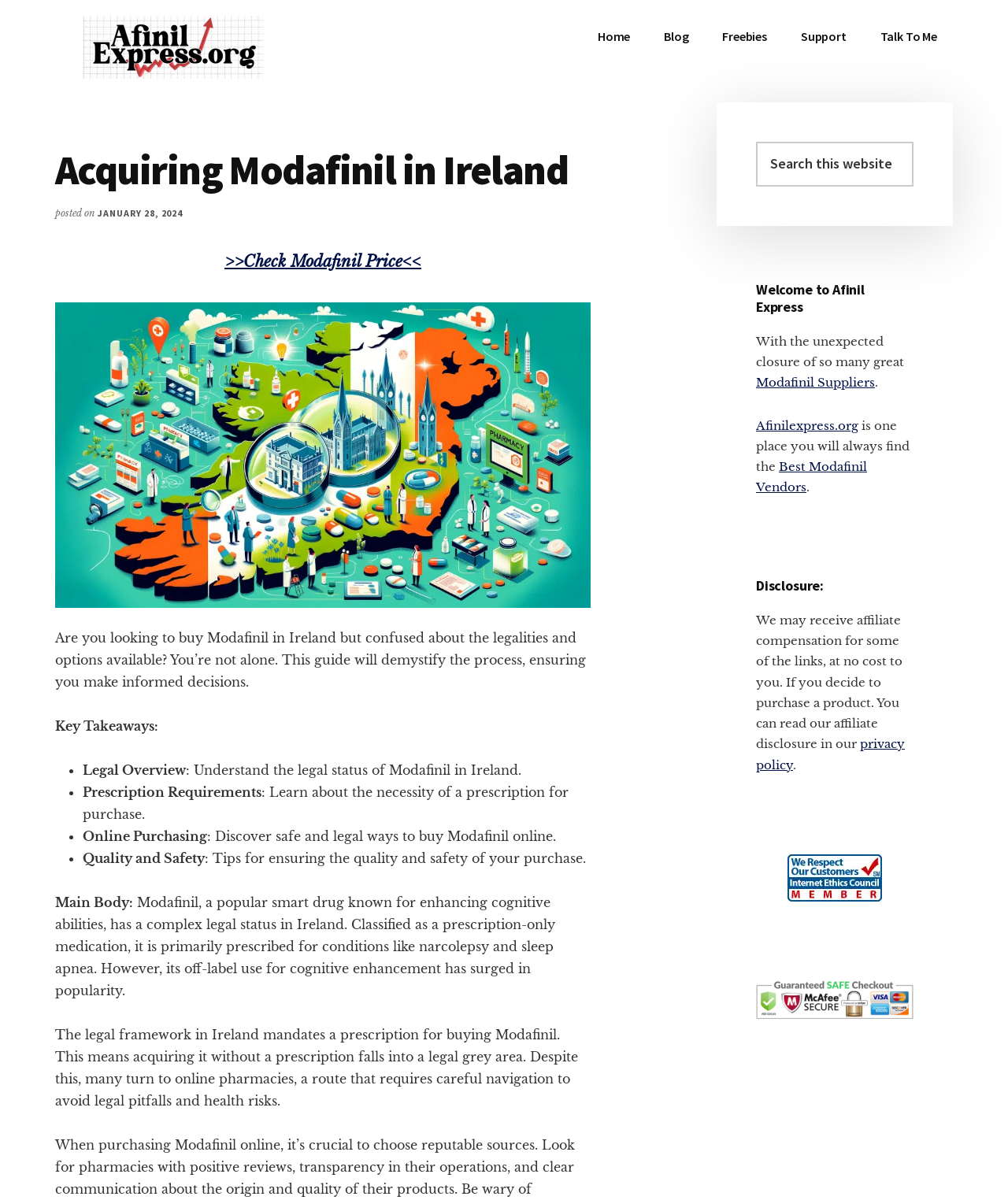Identify the bounding box coordinates of the specific part of the webpage to click to complete this instruction: "Get started with meditation".

None